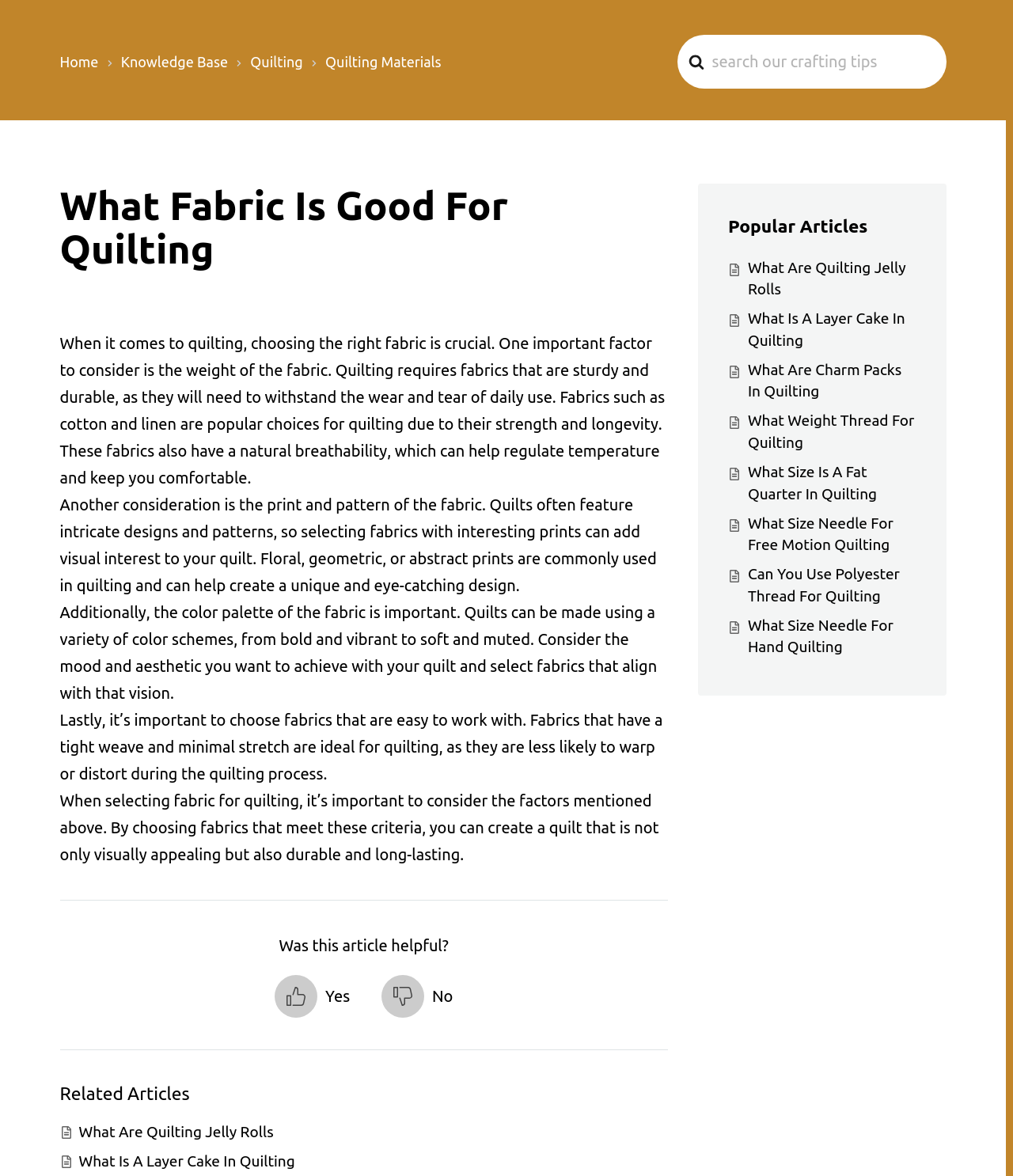Using the provided element description: "Quilting", identify the bounding box coordinates. The coordinates should be four floats between 0 and 1 in the order [left, top, right, bottom].

[0.247, 0.046, 0.299, 0.059]